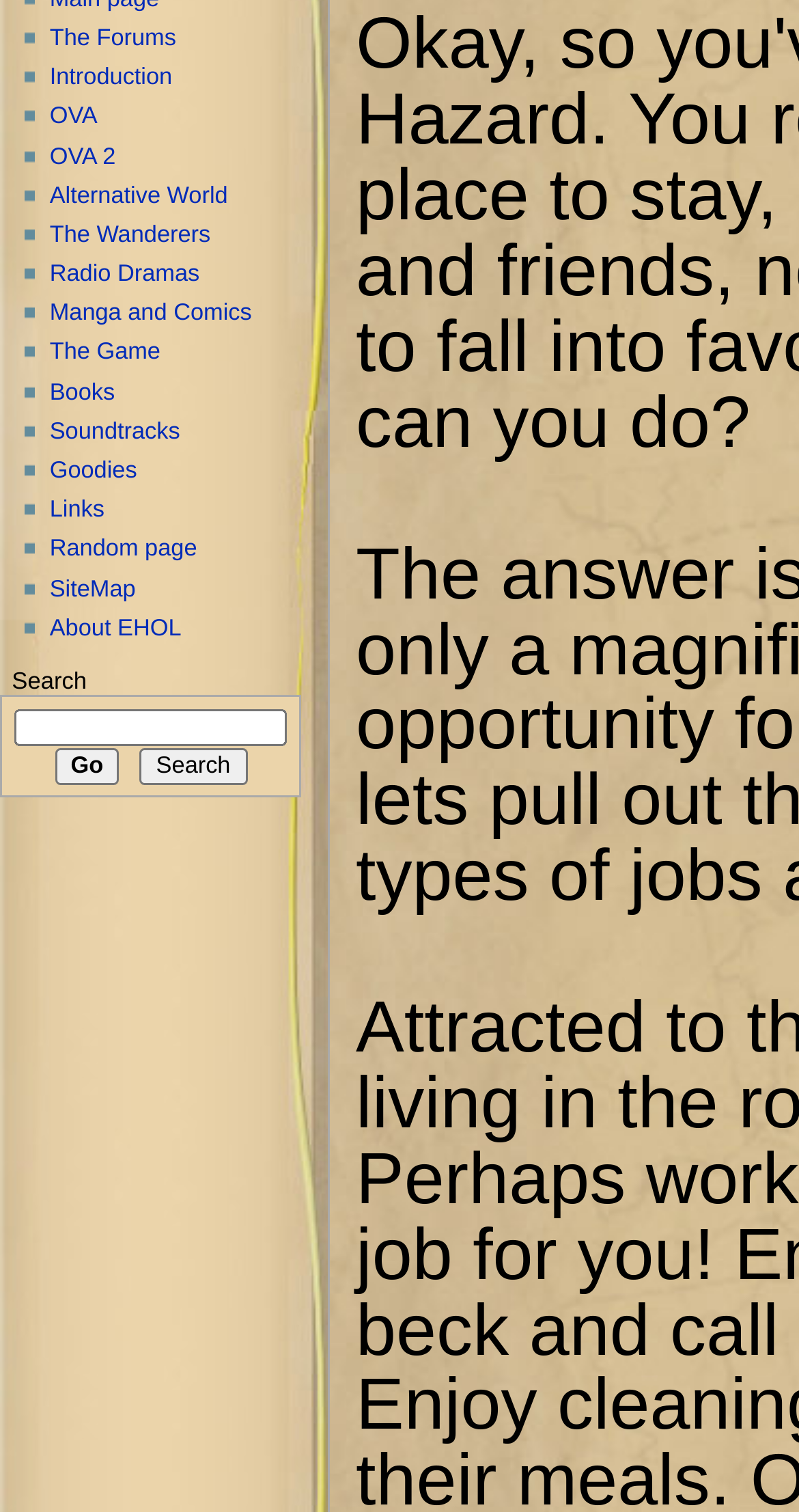Find the bounding box of the element with the following description: "Go to Top". The coordinates must be four float numbers between 0 and 1, formatted as [left, top, right, bottom].

None